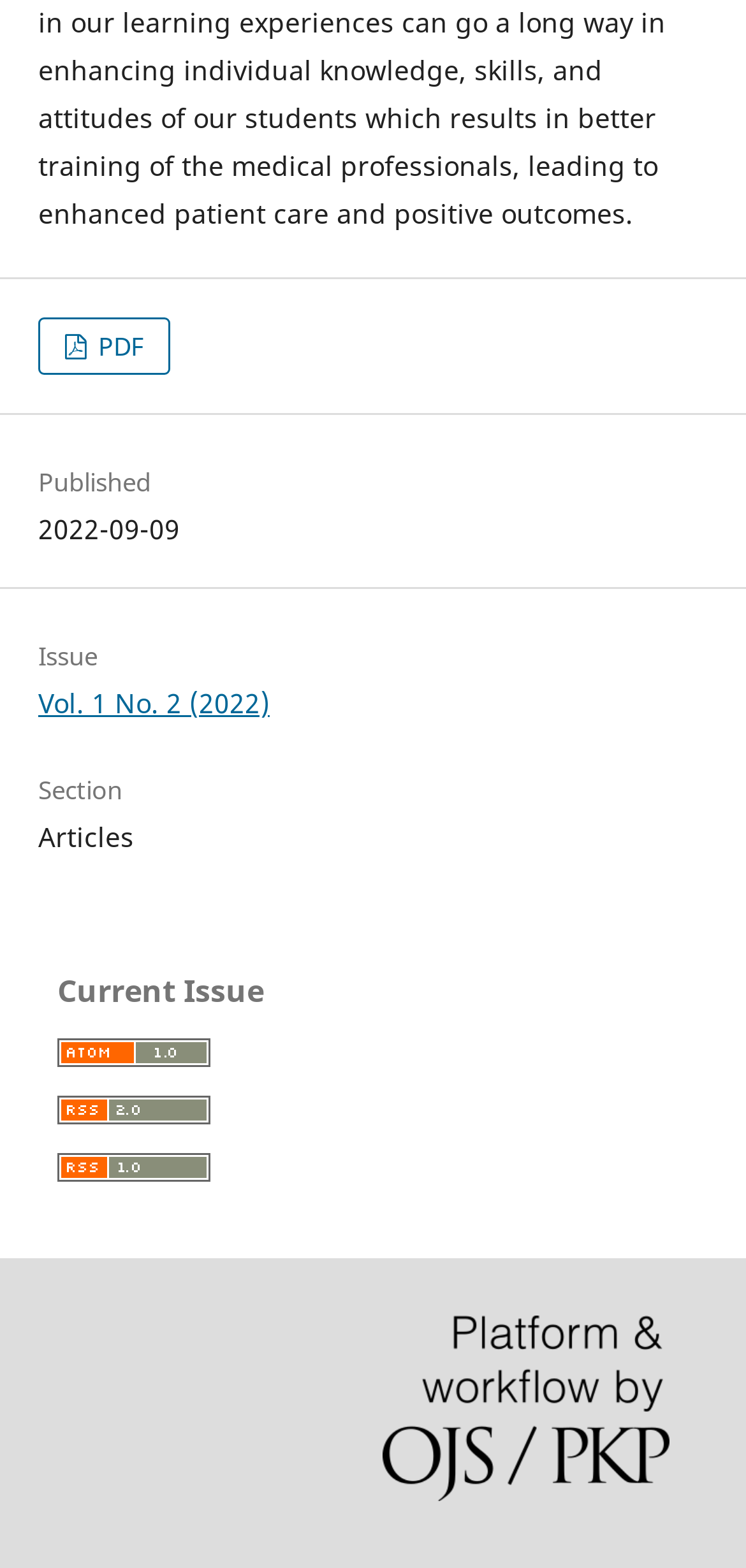Identify the bounding box of the HTML element described as: "PDF".

[0.051, 0.202, 0.229, 0.239]